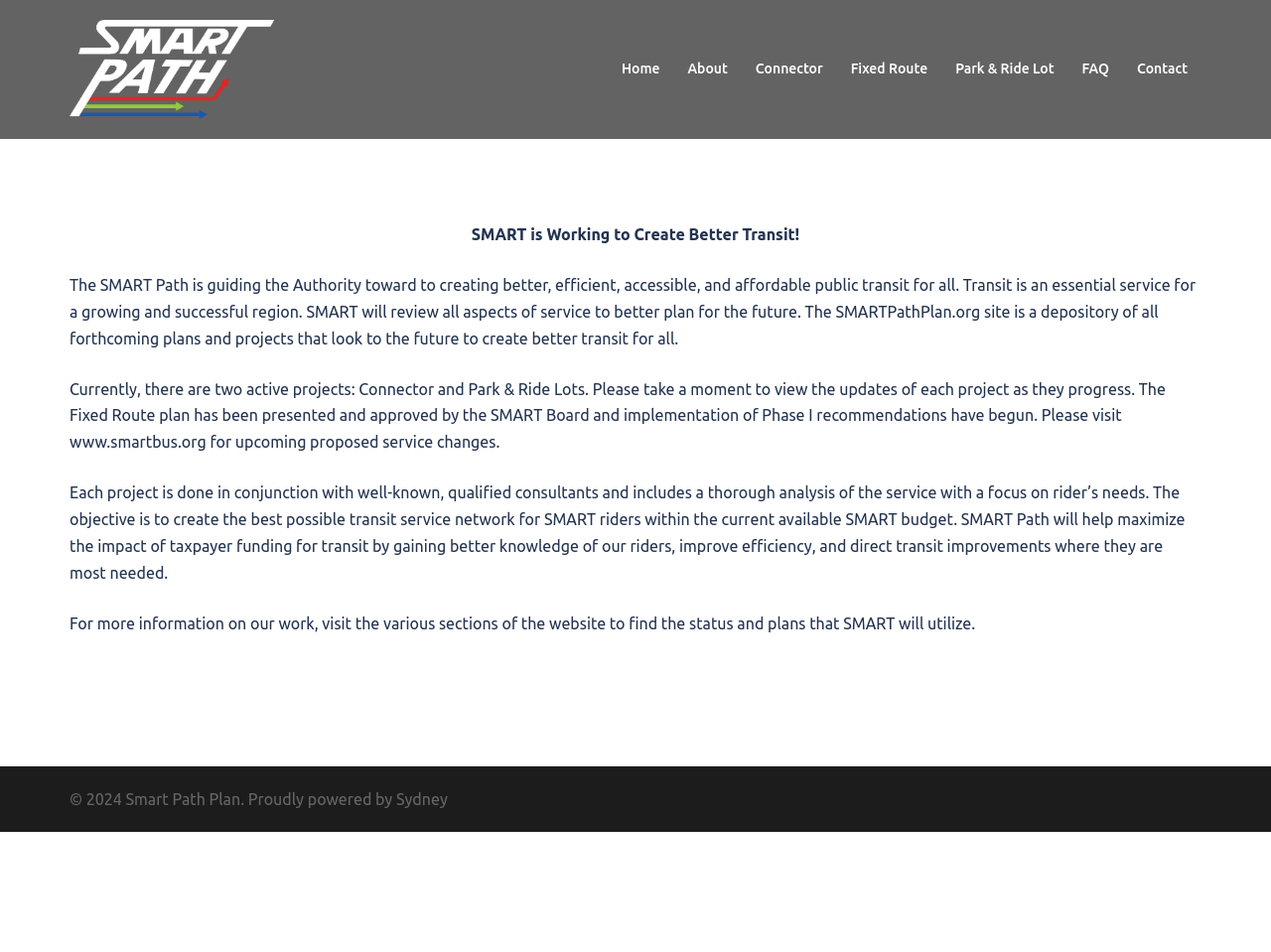Please identify the bounding box coordinates of the clickable region that I should interact with to perform the following instruction: "Go to the 'Fixed Route' page". The coordinates should be expressed as four float numbers between 0 and 1, i.e., [left, top, right, bottom].

[0.669, 0.061, 0.73, 0.085]